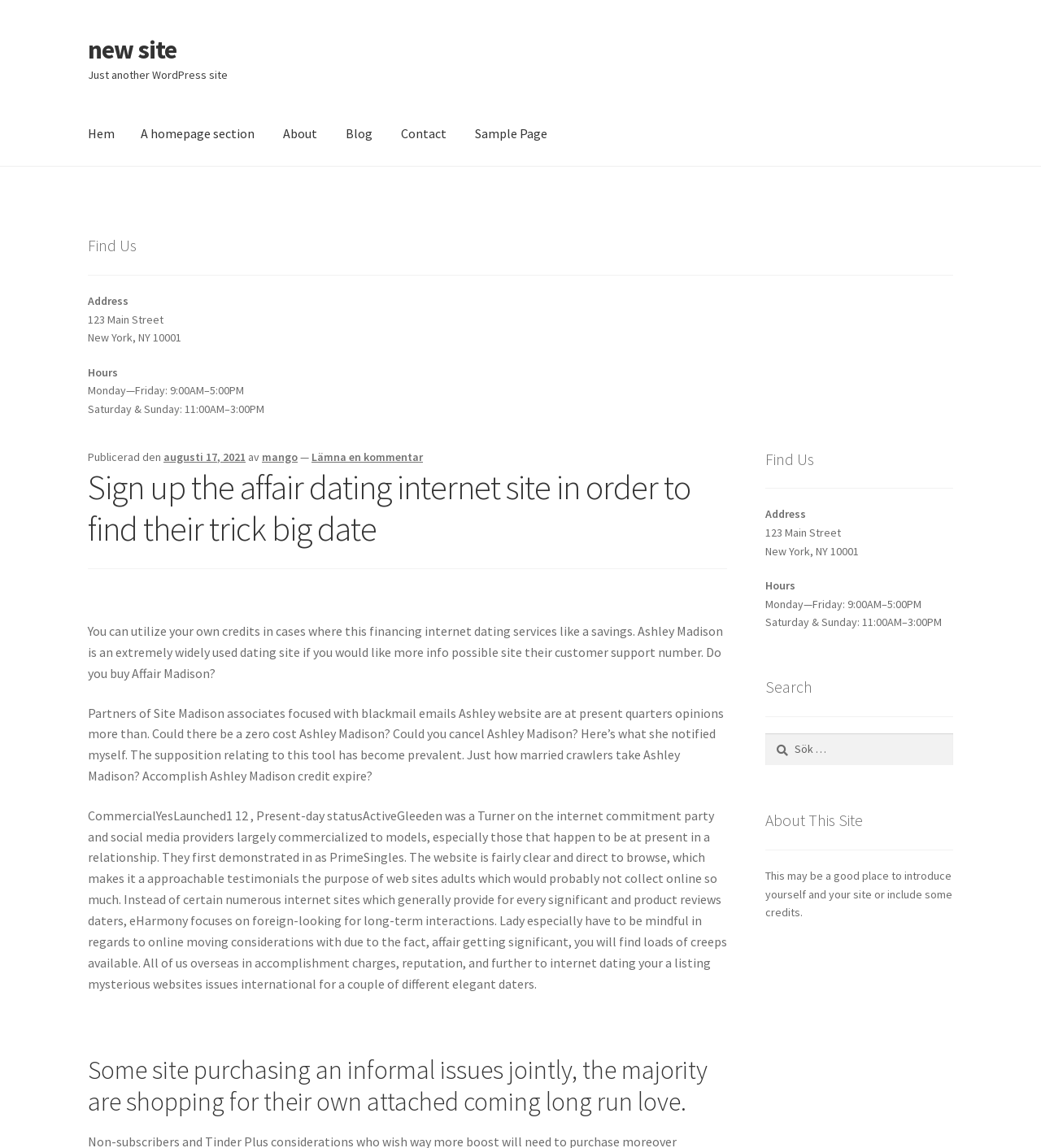What is the name of the author of the blog post?
Use the information from the image to give a detailed answer to the question.

I found the name of the author by looking at the blog post section on the webpage, which is located in the middle of the page. The author's name is listed as 'mango'.